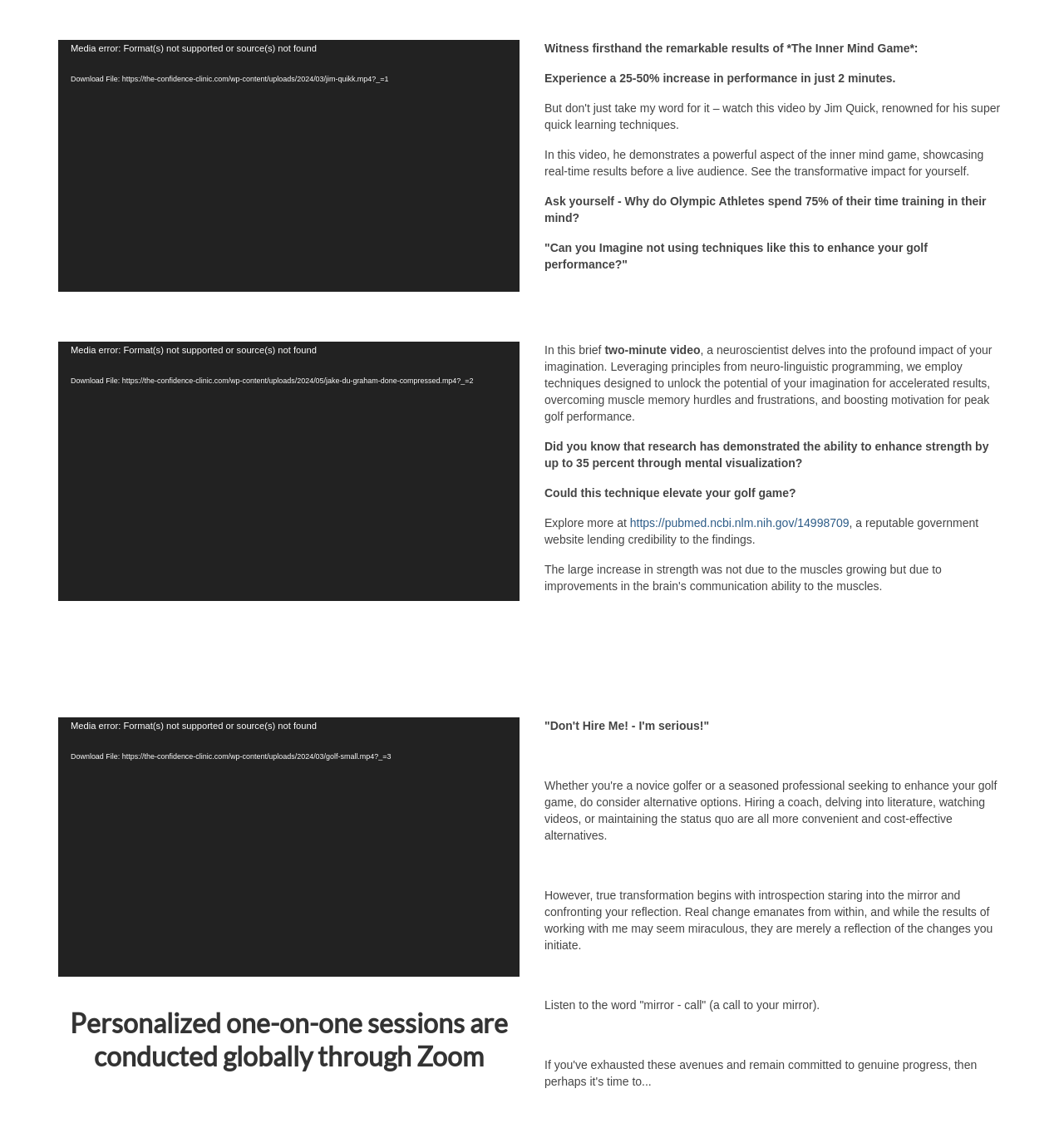Refer to the image and answer the question with as much detail as possible: What is the purpose of the 'Mirror Call' mentioned in the text?

The 'Mirror Call' mentioned in the text is a call to introspection, where one is encouraged to stare into the mirror and confront their reflection, leading to true transformation and change.